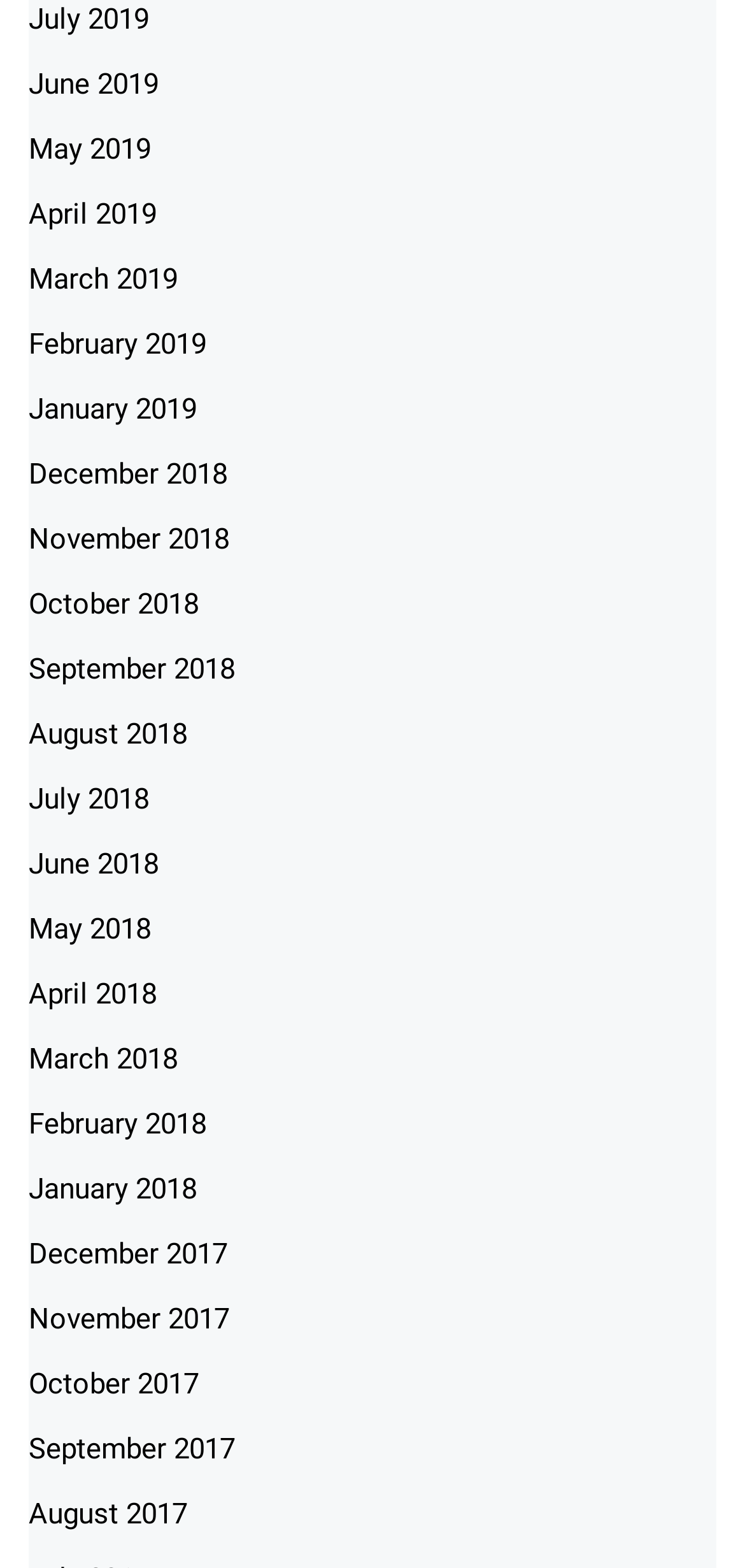Please specify the bounding box coordinates in the format (top-left x, top-left y, bottom-right x, bottom-right y), with all values as floating point numbers between 0 and 1. Identify the bounding box of the UI element described by: November 2018

[0.038, 0.333, 0.308, 0.355]